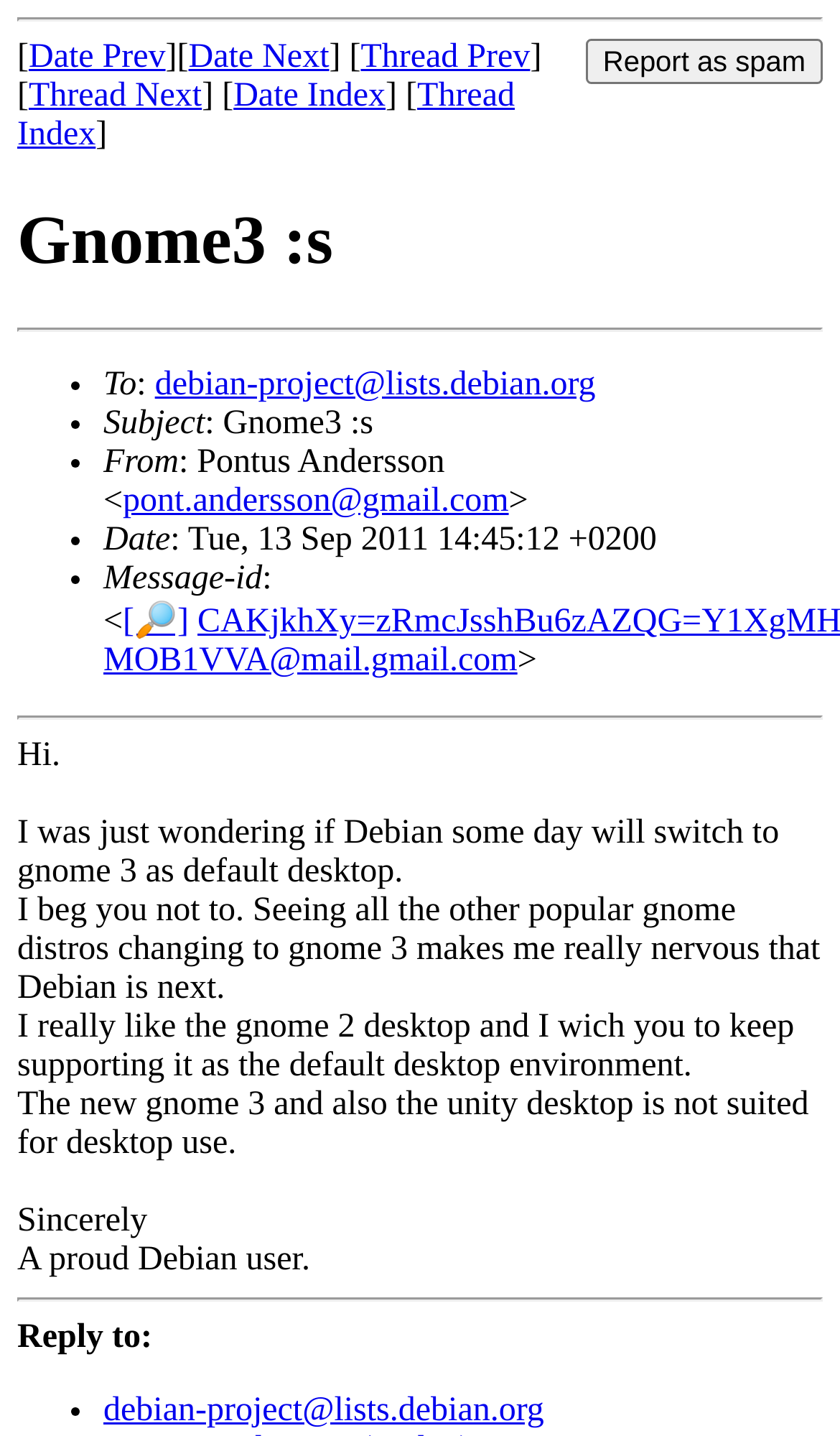Pinpoint the bounding box coordinates of the clickable element needed to complete the instruction: "Go to 'Date Prev'". The coordinates should be provided as four float numbers between 0 and 1: [left, top, right, bottom].

[0.034, 0.027, 0.197, 0.053]